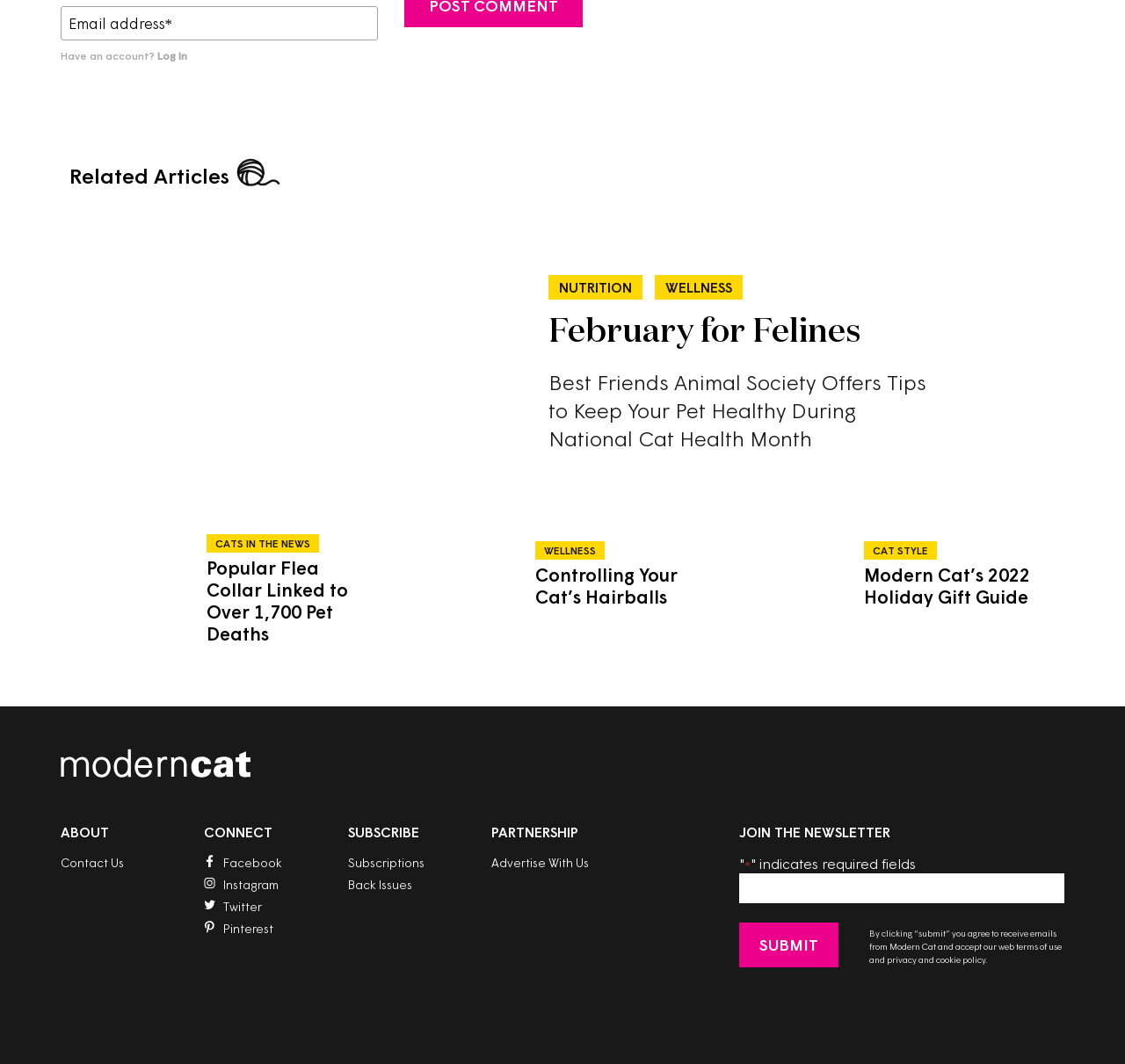How many social media platforms are linked on the webpage?
Answer the question with a detailed and thorough explanation.

The webpage has links to four social media platforms: Facebook, Instagram, Twitter, and Pinterest. These links are located under the 'CONNECT' heading.